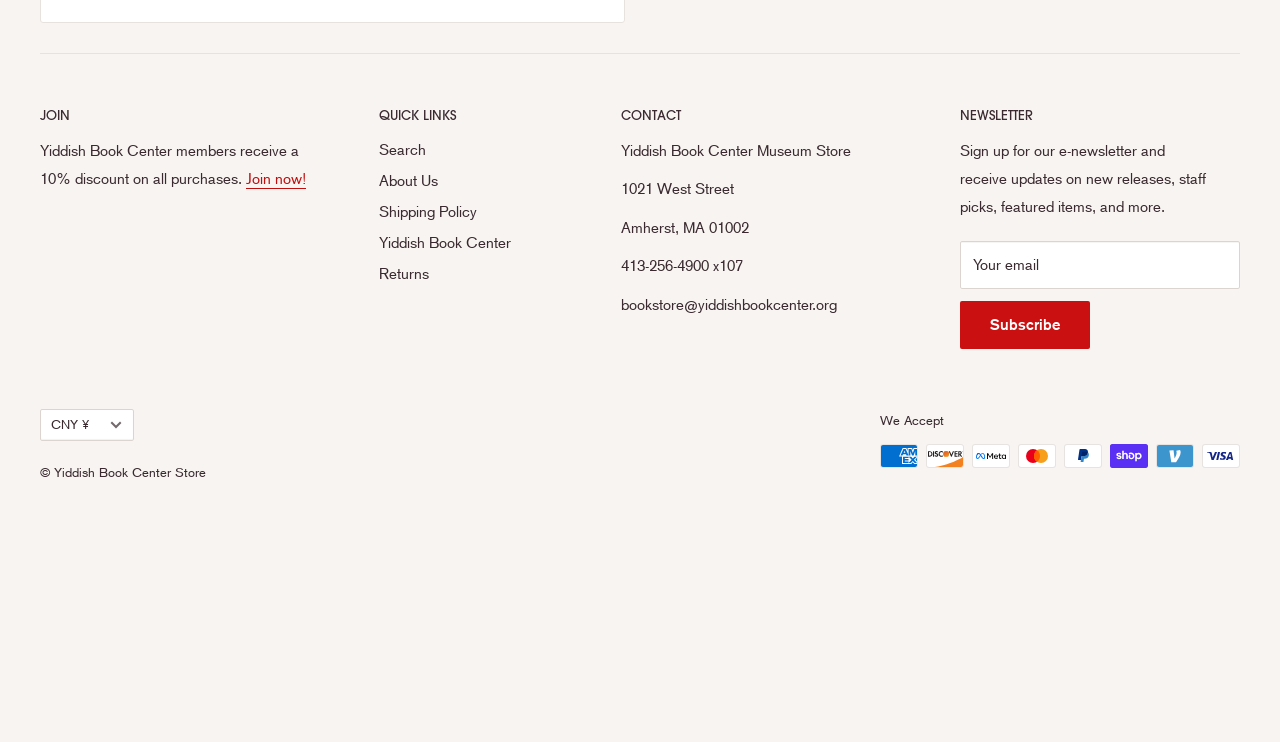Determine the bounding box for the UI element that matches this description: "About Us".

[0.296, 0.223, 0.43, 0.265]